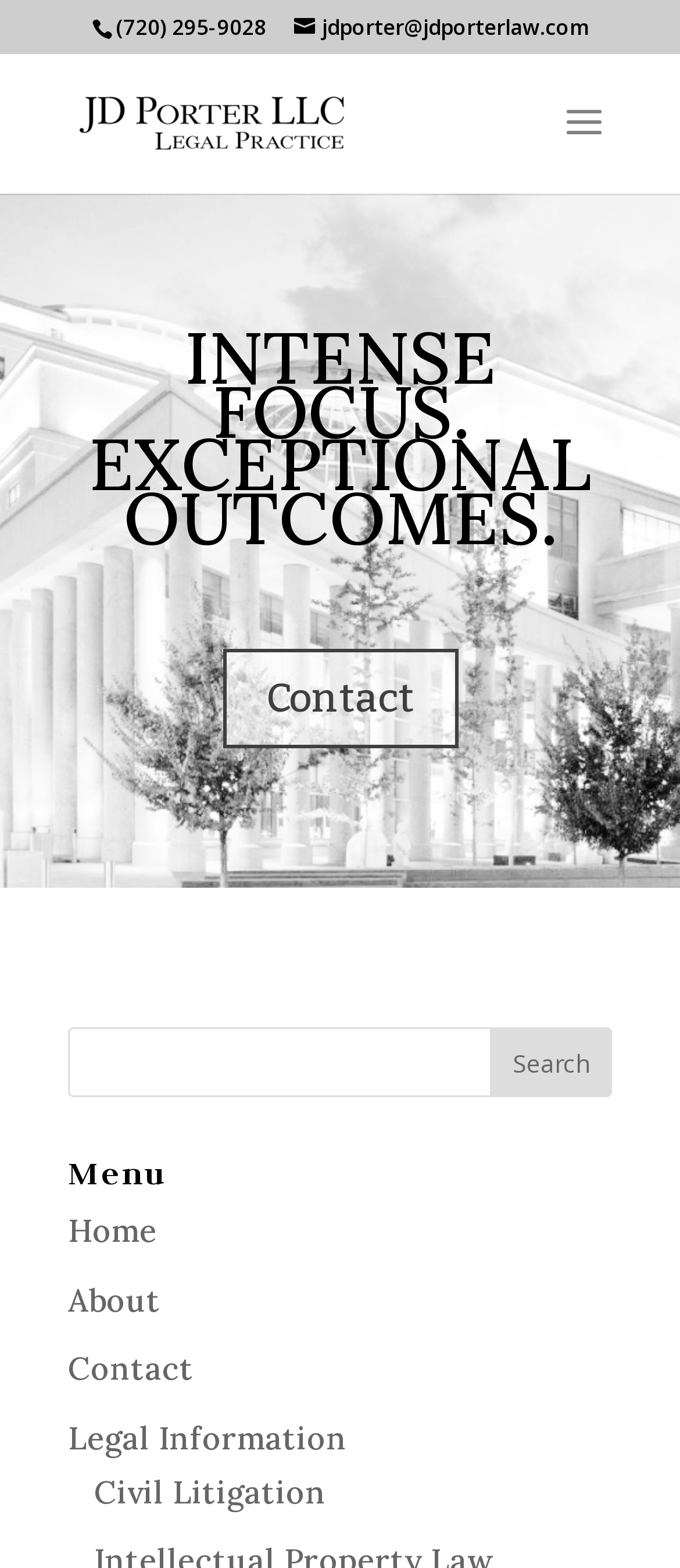Please determine the bounding box coordinates for the element that should be clicked to follow these instructions: "search for something".

[0.463, 0.034, 0.823, 0.036]